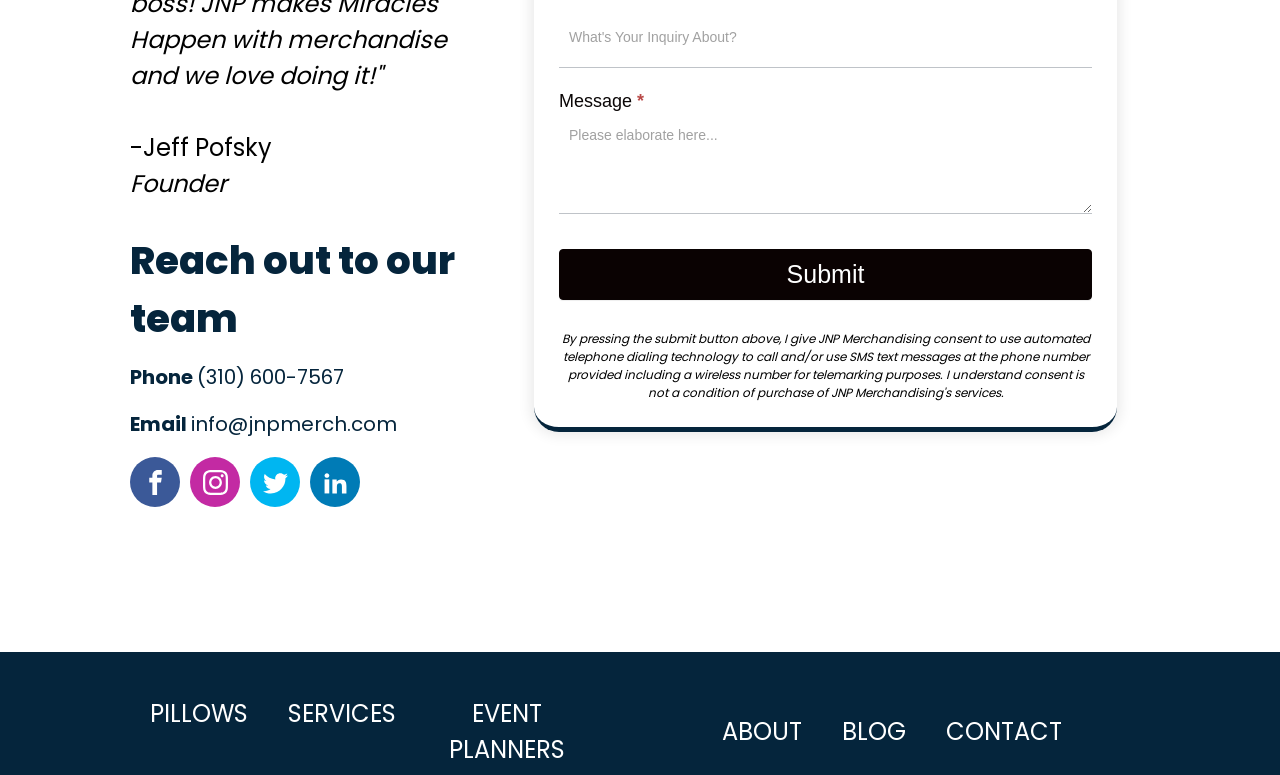Identify the bounding box coordinates of the specific part of the webpage to click to complete this instruction: "Send an email to info@jnpmerch.com".

[0.102, 0.528, 0.31, 0.567]